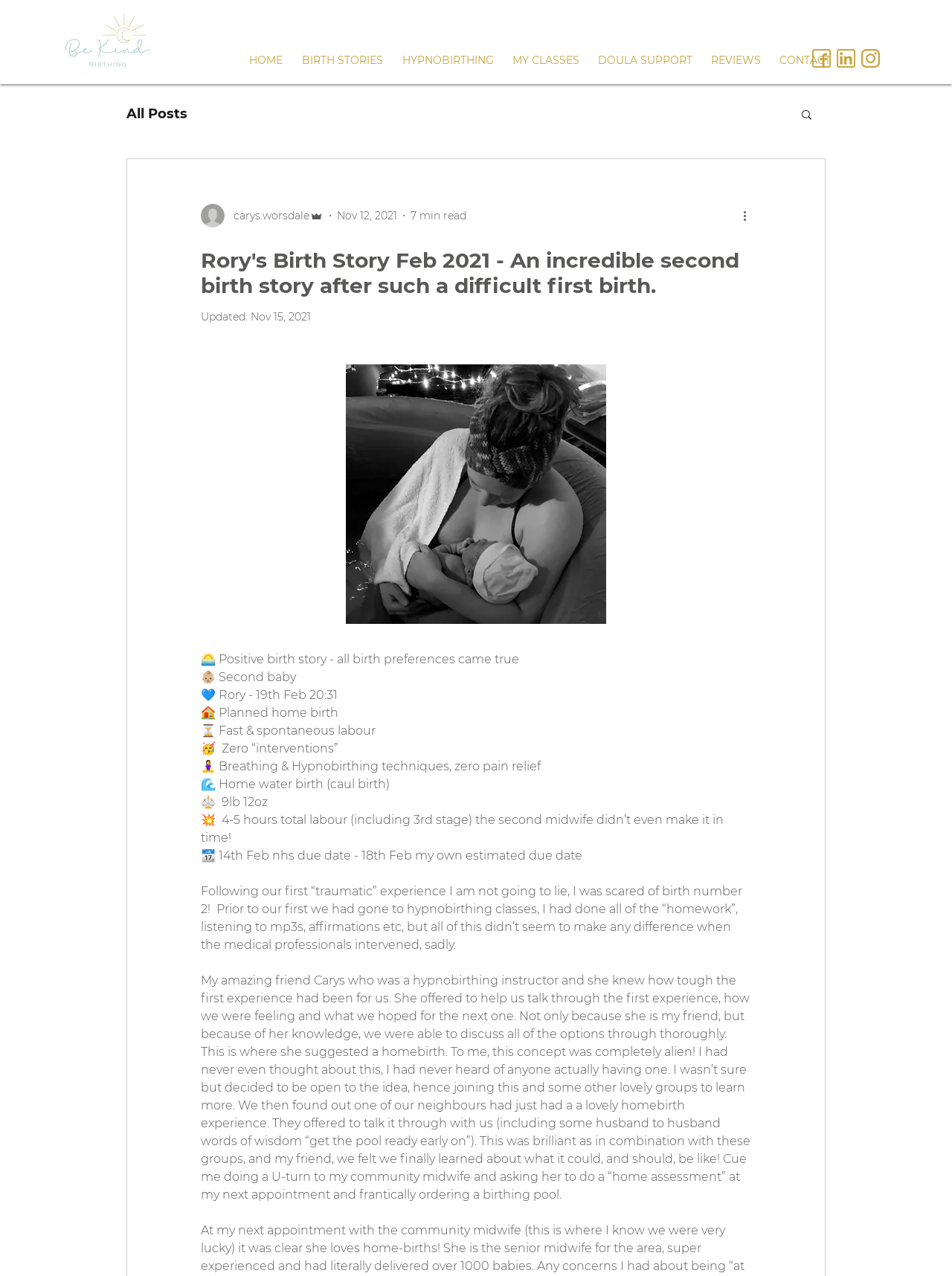Find and extract the text of the primary heading on the webpage.

Rory's Birth Story Feb 2021 - An incredible second birth story after such a difficult first birth.